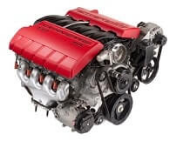What type of vehicle is associated with this engine?
Based on the image, answer the question in a detailed manner.

The caption explicitly states that this engine is associated with Jaguar vehicles, highlighting the quality and performance that Jaguar is known for, and making it an attractive option for those in the market for a reliable used engine.